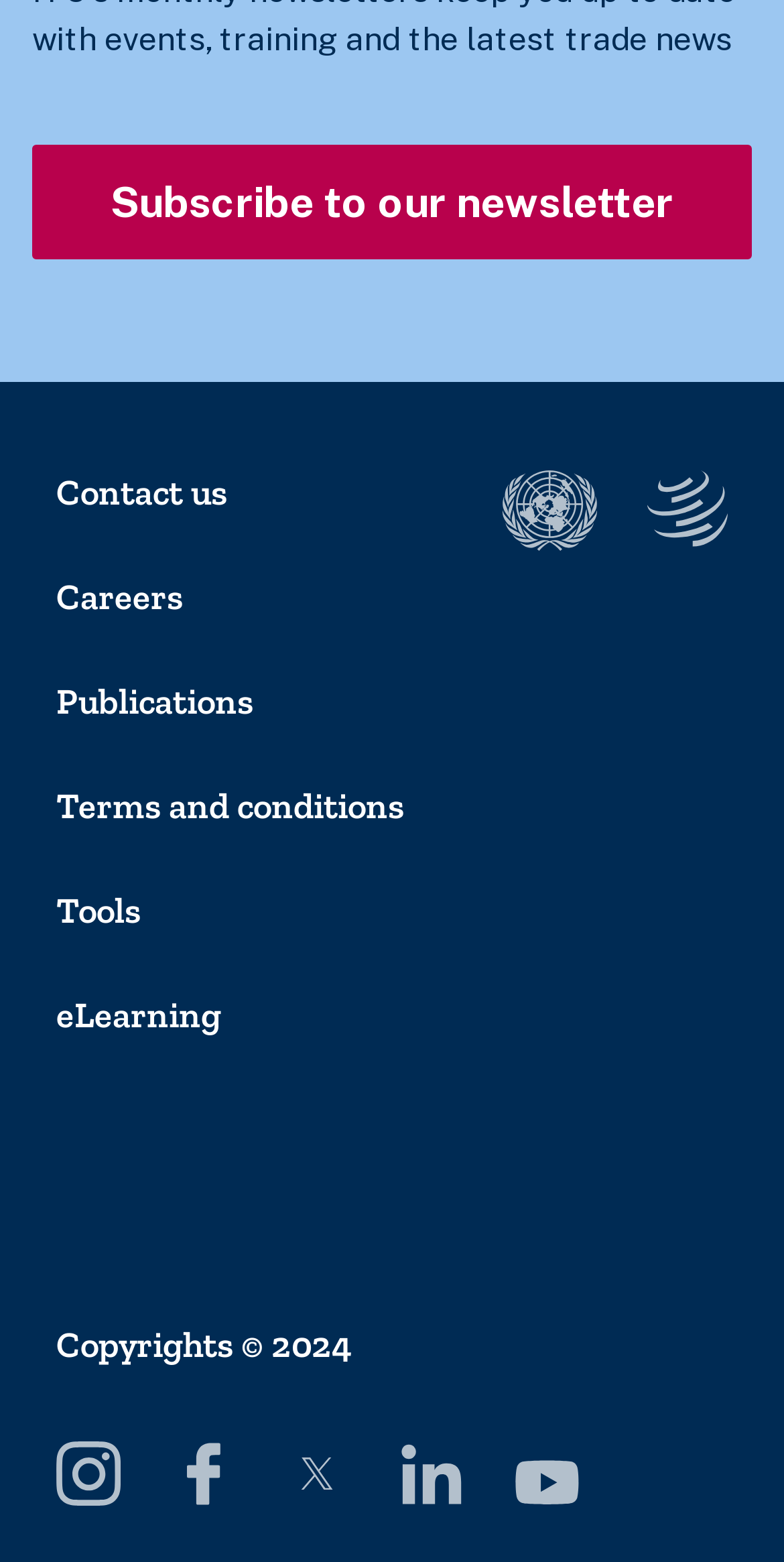Please determine the bounding box coordinates for the UI element described here. Use the format (top-left x, top-left y, bottom-right x, bottom-right y) with values bounded between 0 and 1: Facebook

[0.218, 0.923, 0.3, 0.964]